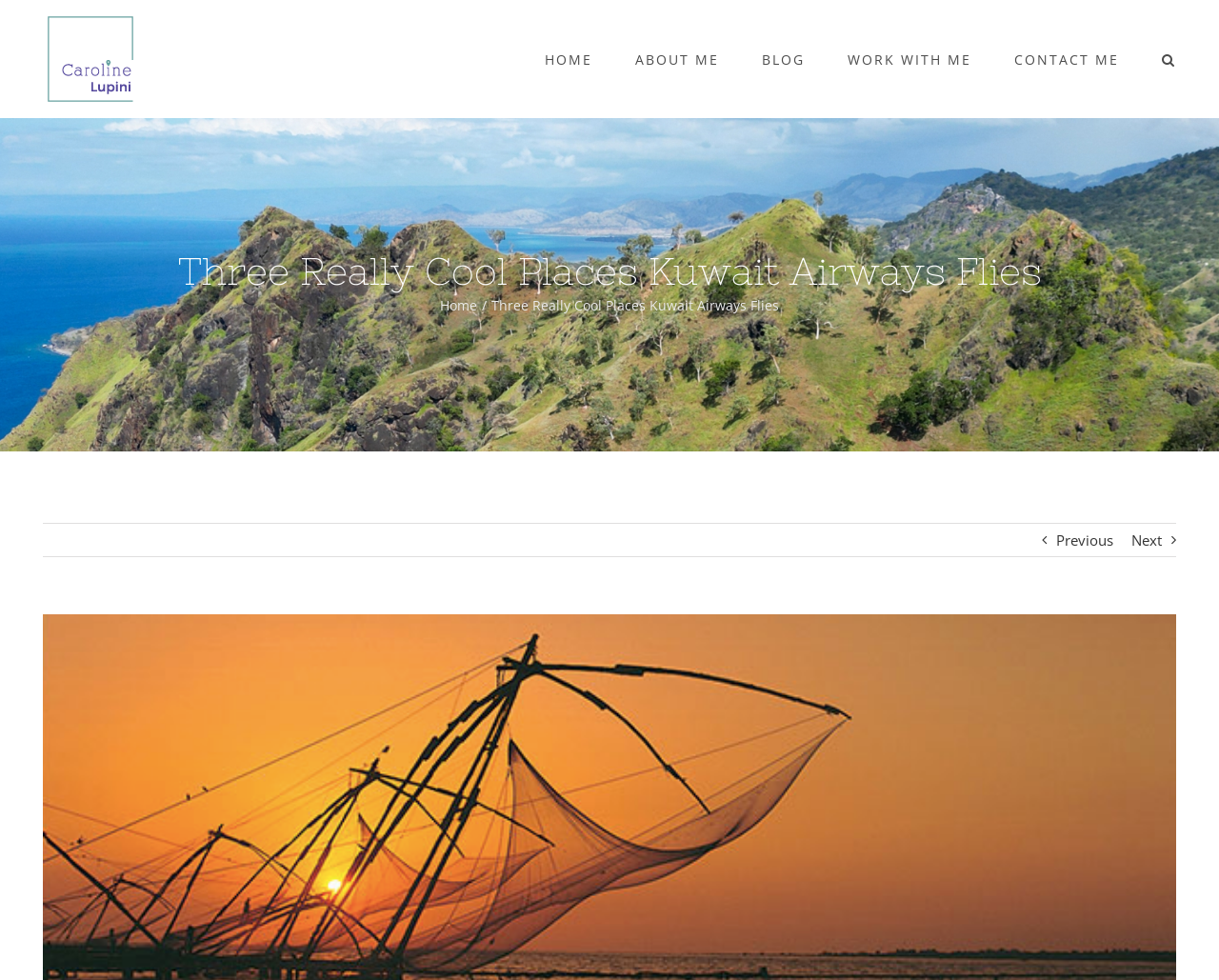Identify the bounding box coordinates of the clickable region necessary to fulfill the following instruction: "View the previous post". The bounding box coordinates should be four float numbers between 0 and 1, i.e., [left, top, right, bottom].

[0.866, 0.534, 0.913, 0.567]